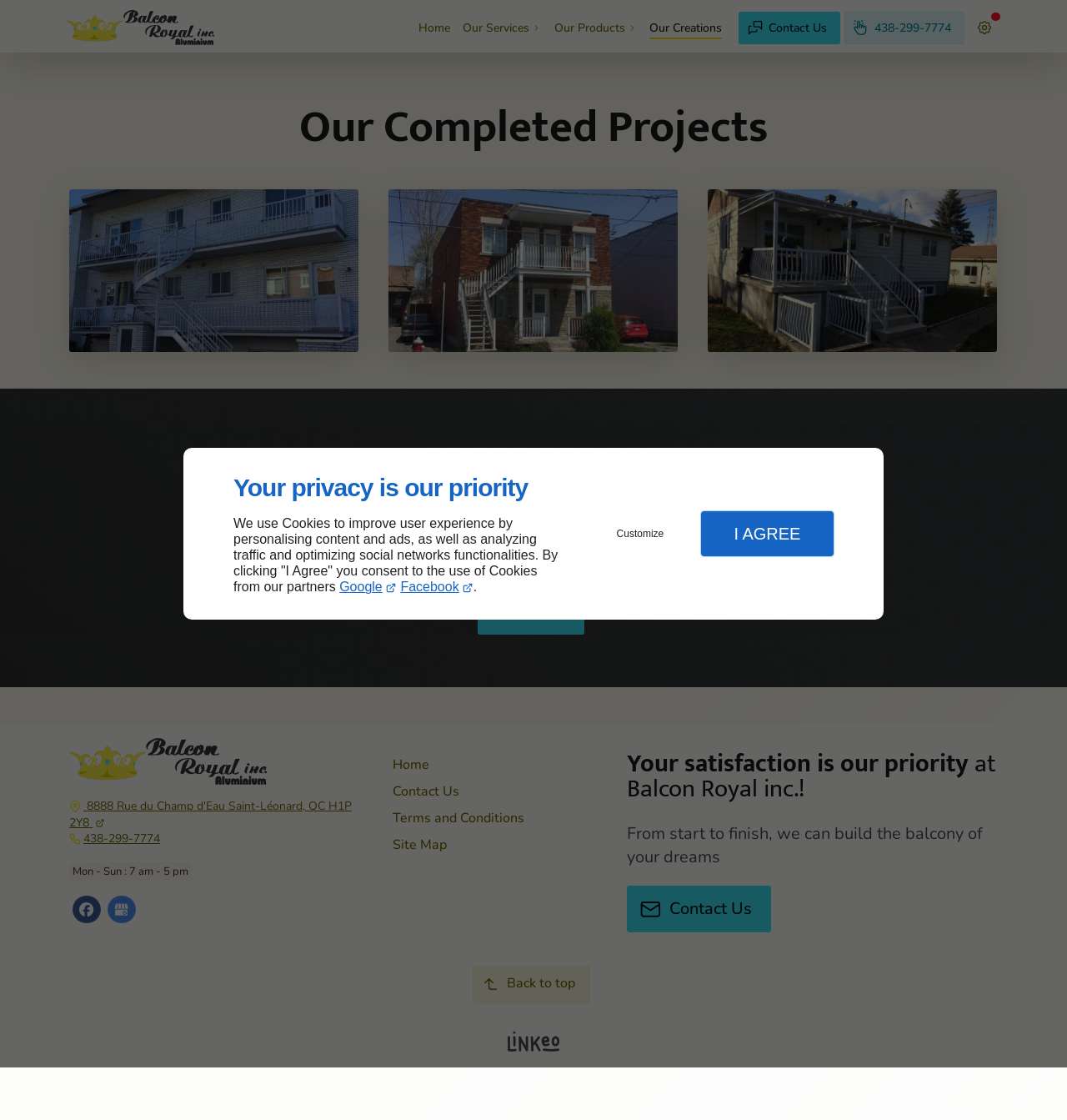Use one word or a short phrase to answer the question provided: 
What is the company name?

Balcon Royal Inc